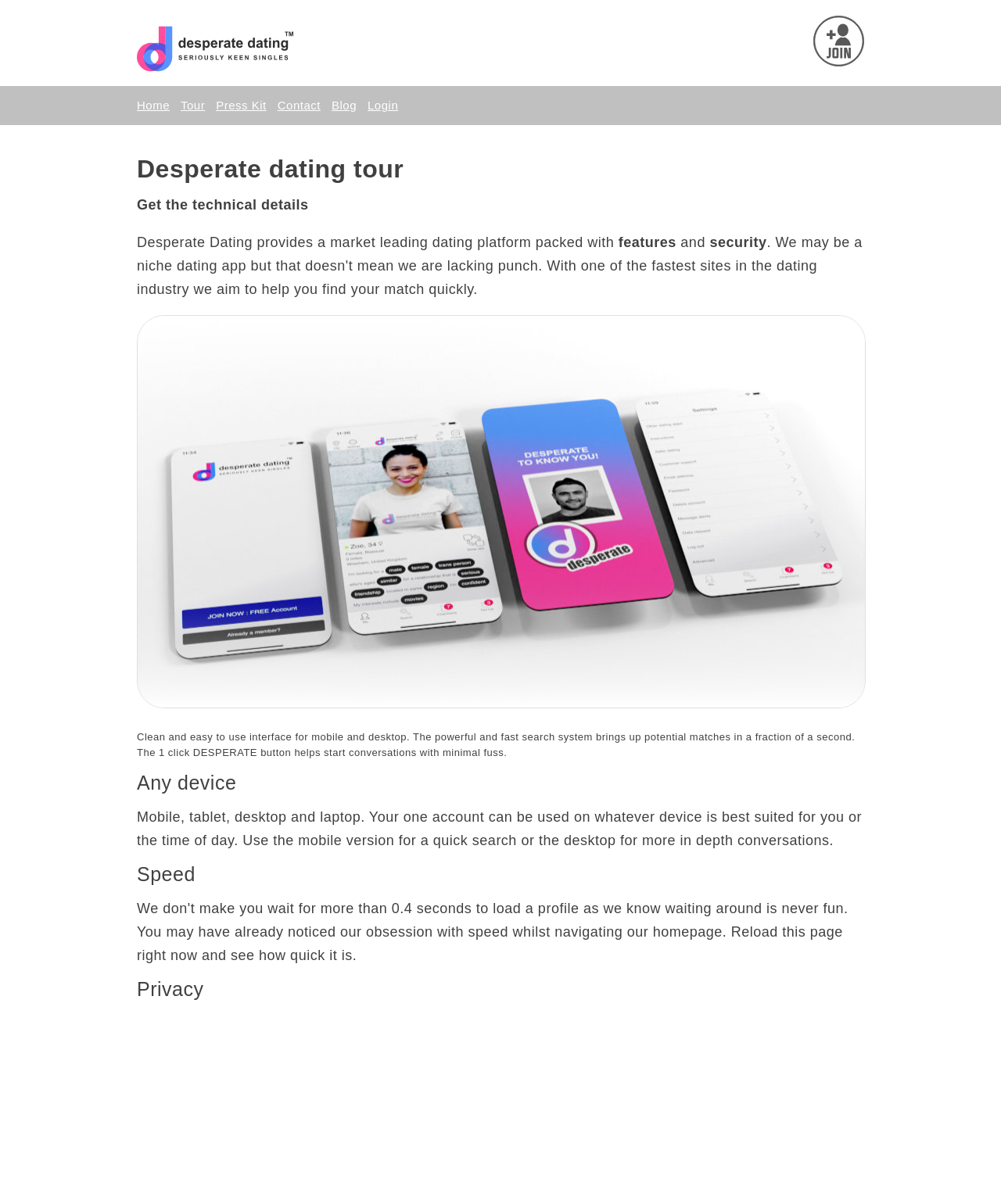Locate the bounding box of the UI element with the following description: "Tour".

[0.18, 0.082, 0.205, 0.093]